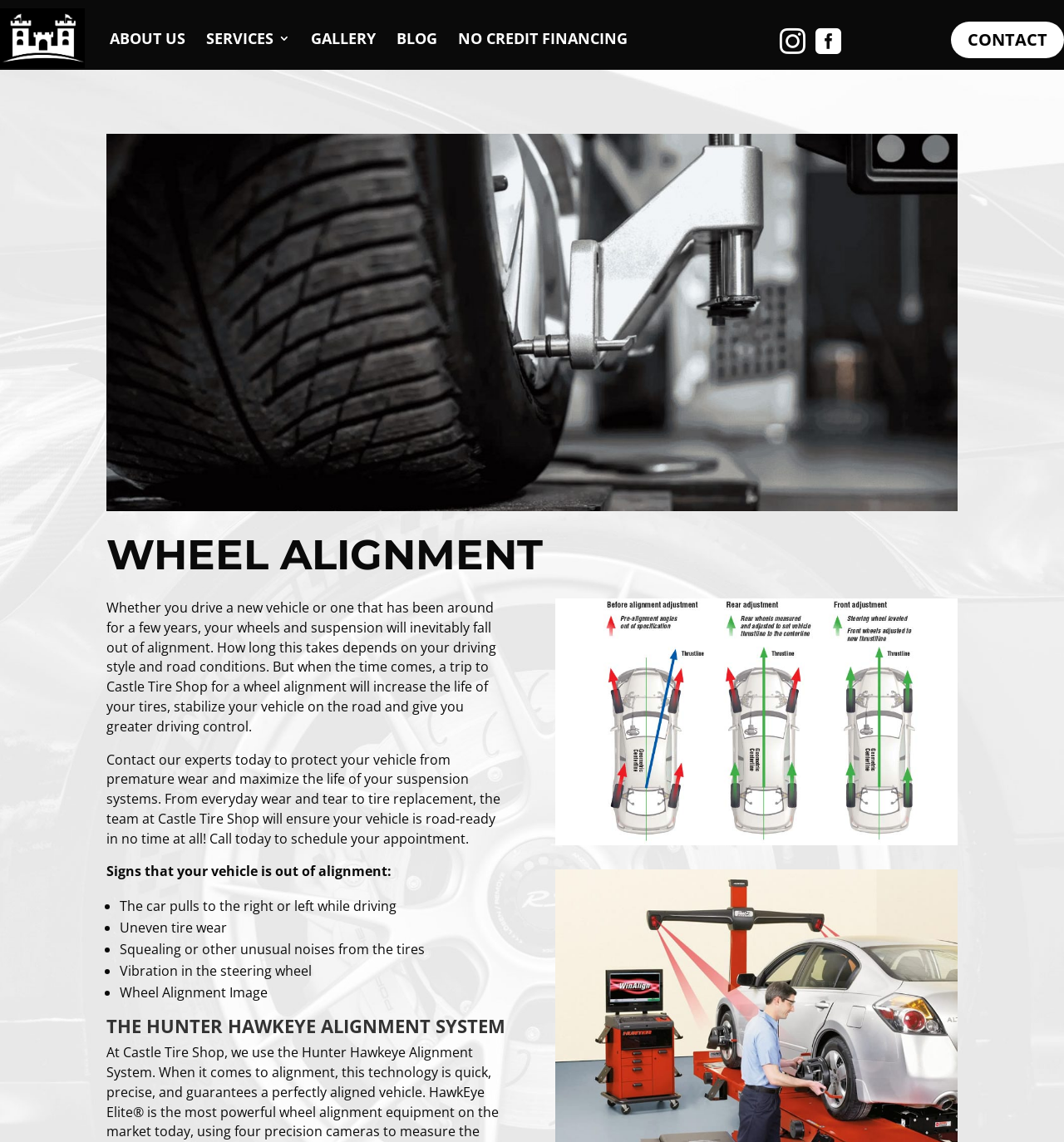Identify the bounding box of the HTML element described here: "alt="Castle Tire Shop Logo"". Provide the coordinates as four float numbers between 0 and 1: [left, top, right, bottom].

[0.0, 0.007, 0.08, 0.06]